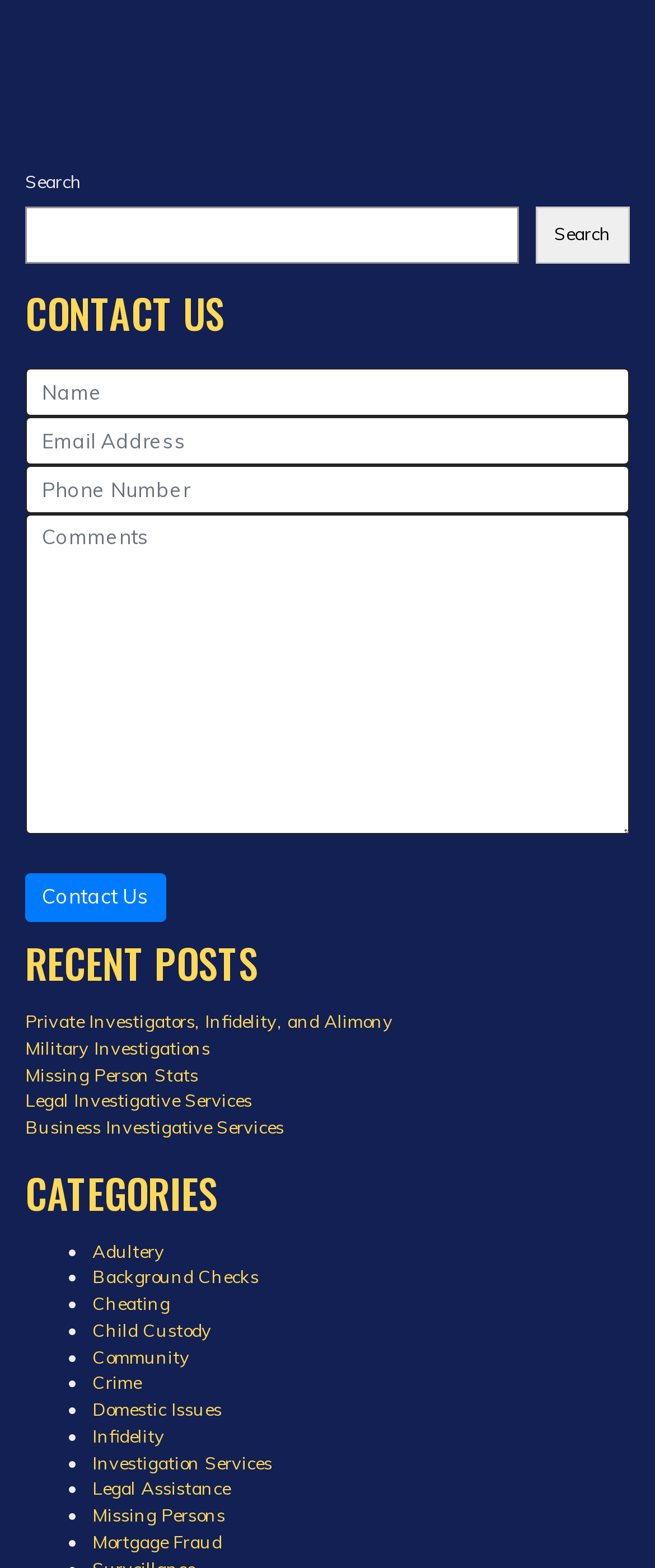Identify the bounding box coordinates of the area you need to click to perform the following instruction: "Read about Private Investigators, Infidelity, and Alimony".

[0.038, 0.644, 0.6, 0.659]